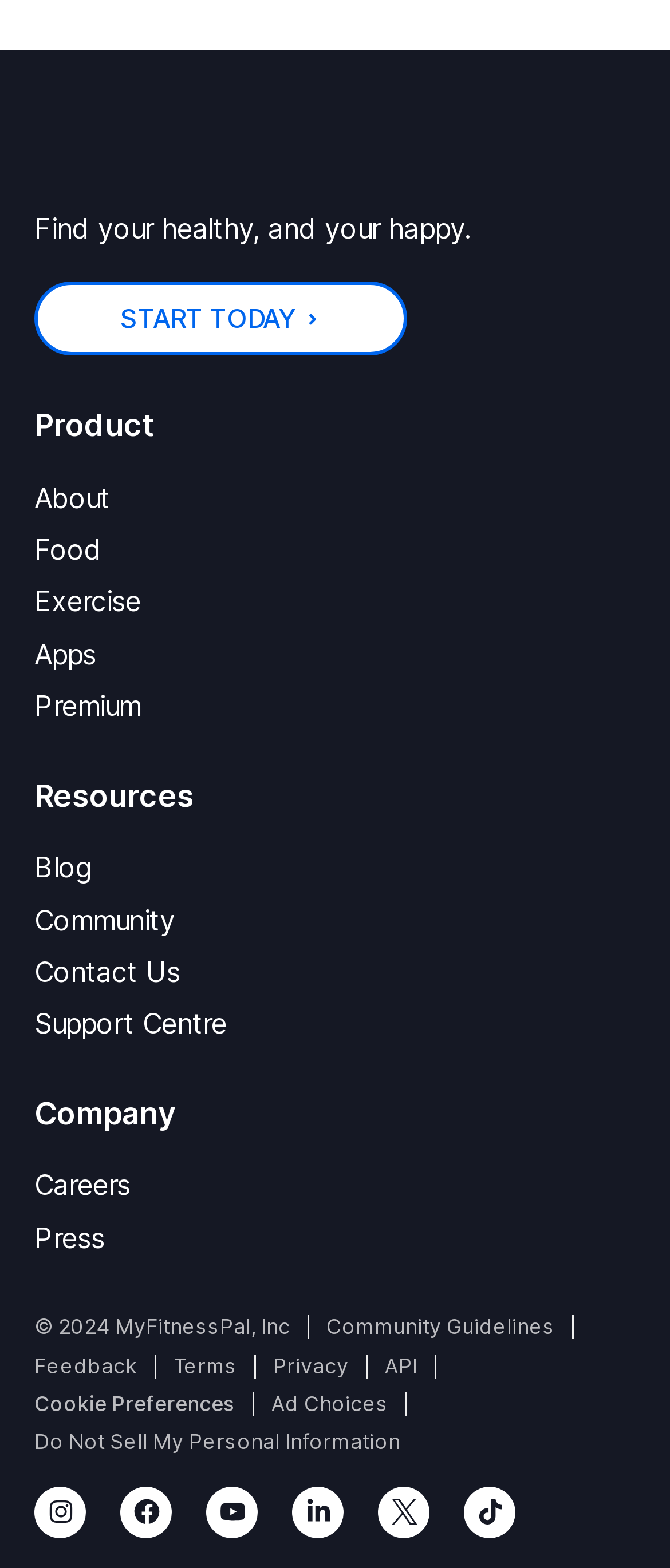Identify the bounding box for the UI element that is described as follows: "Youtube".

[0.308, 0.948, 0.385, 0.981]